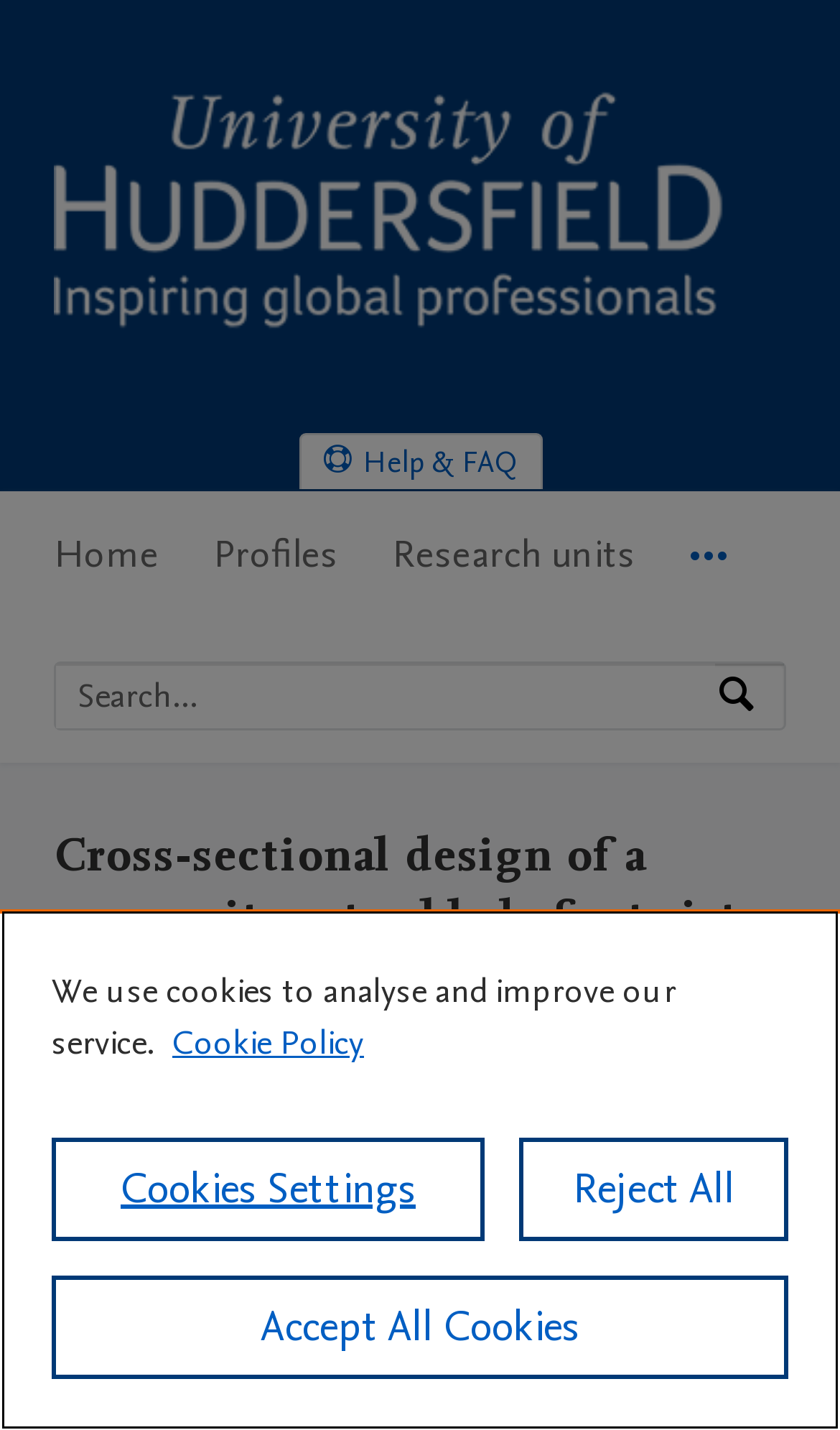Generate an in-depth caption that captures all aspects of the webpage.

The webpage is about a research activity titled "Cross-sectional design of a composite rotor blade for twist morphing" from the University of Huddersfield Research Portal. At the top, there are three "Skip to" links, followed by the University of Huddersfield Research Portal logo and a link to the portal's home page. 

On the top-right side, there is a "Help & FAQ" link. Below it, there is a main navigation menu with five menu items: "Home", "Profiles", "Research units", and "More navigation options". 

On the left side, there is a search bar with a label "Search by expertise, name or affiliation" and a search button. 

The main content area is divided into two sections. The top section displays information about the research activity, including the title, and a list of four speakers: Mohammadreza Amoozgar, Alexander D. Shaw, Jiaying Zhang, and Michael I. Friswell. Below the speakers' list, there is a link to the "Department of Engineering". 

The bottom section of the main content area displays more details about the activity, including the type, which is an oral presentation. 

At the bottom of the page, there is a privacy alert dialog with a message about using cookies to analyze and improve the service. The dialog has three buttons: "Cookies Settings", "Reject All", and "Accept All Cookies". There is also a link to more information about the cookie policy.